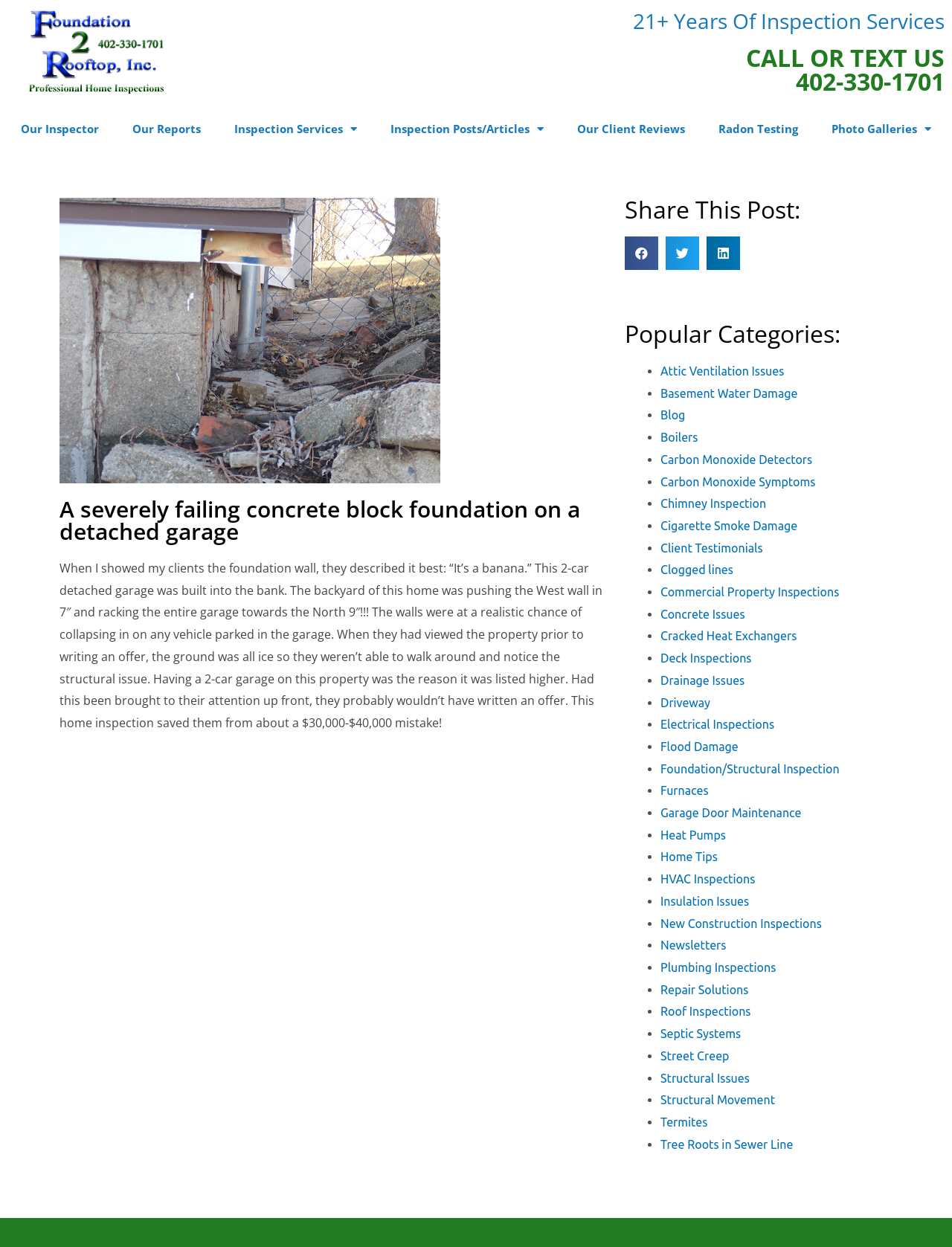Utilize the information from the image to answer the question in detail:
What is the purpose of the 'Share This Post:' section?

The answer can be found by looking at the 'Share This Post:' section, which contains buttons to share the post on Facebook, Twitter, and LinkedIn, indicating that the purpose is to share the post on social media.